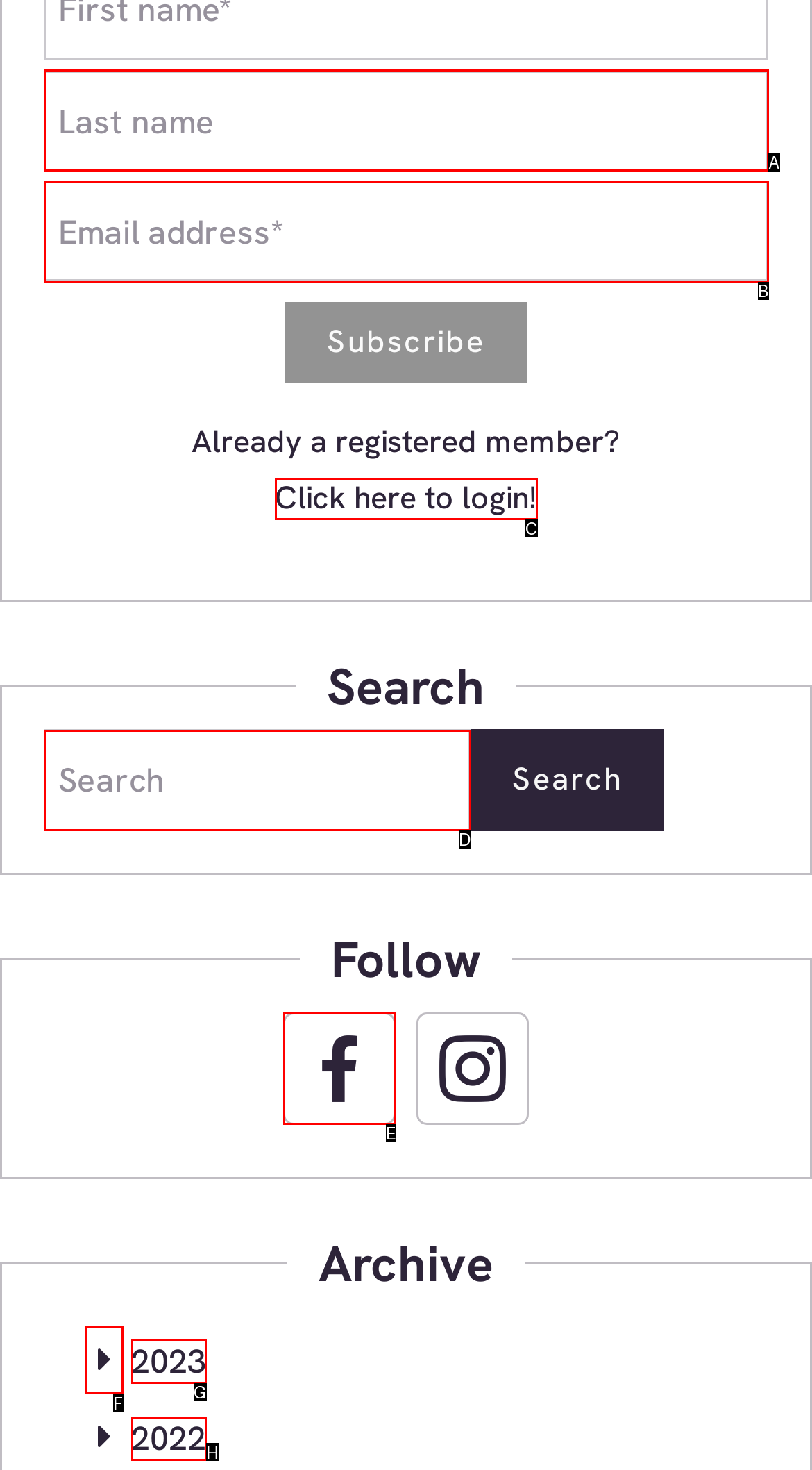To complete the instruction: View 2023 archive, which HTML element should be clicked?
Respond with the option's letter from the provided choices.

G